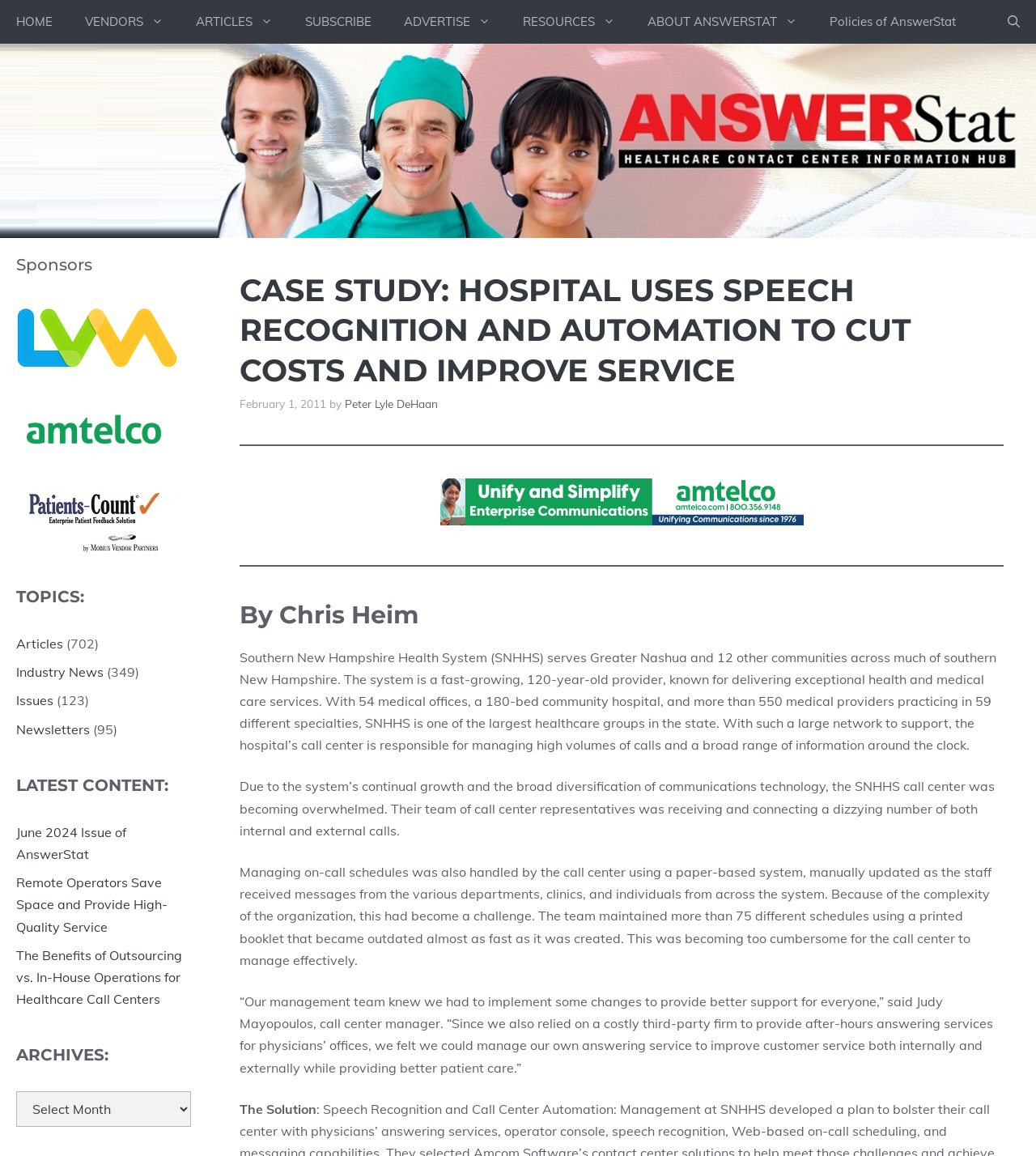Respond with a single word or phrase for the following question: 
What is the name of the author of the article?

Chris Heim